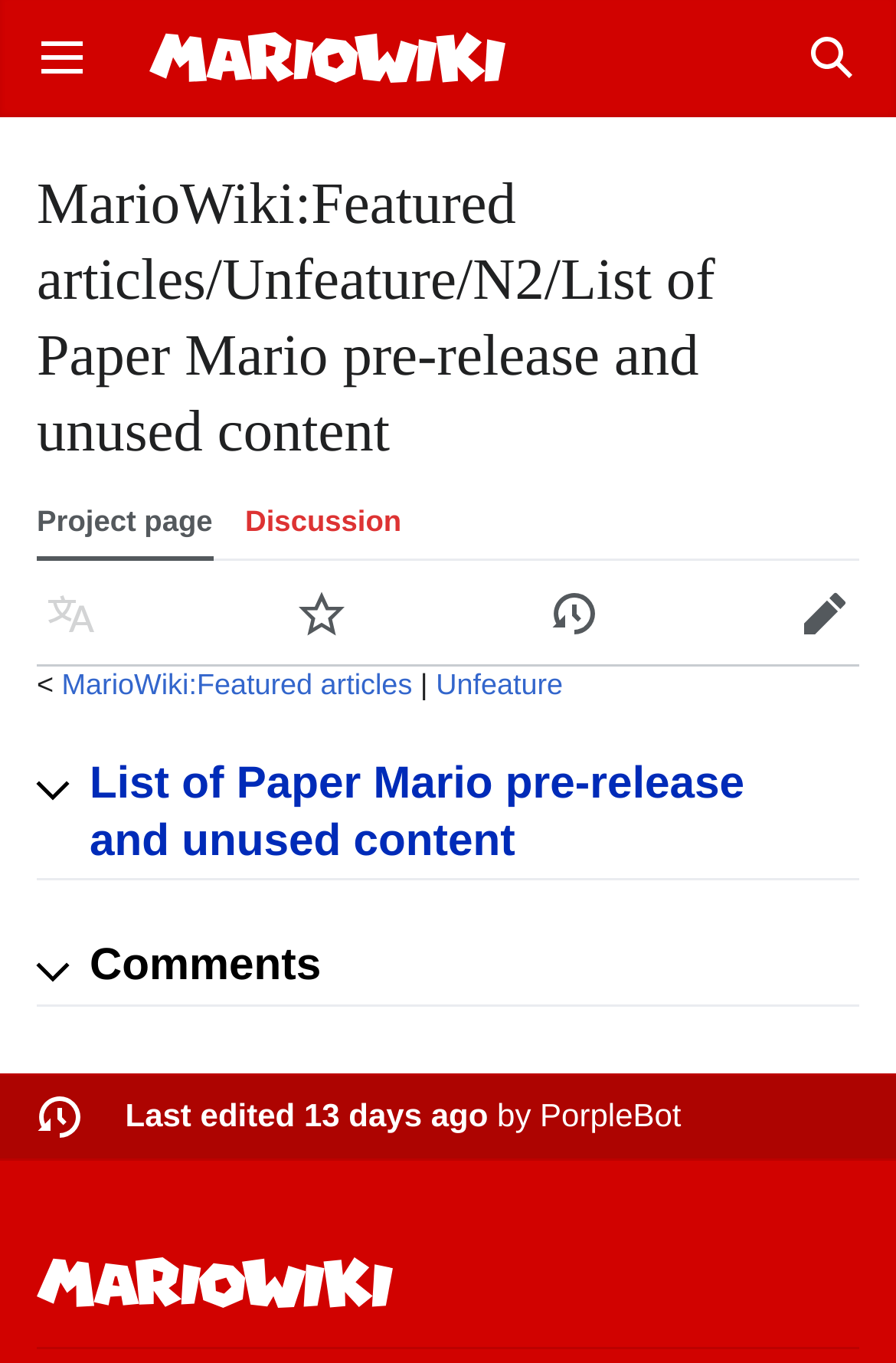Please indicate the bounding box coordinates of the element's region to be clicked to achieve the instruction: "Edit". Provide the coordinates as four float numbers between 0 and 1, i.e., [left, top, right, bottom].

[0.861, 0.411, 0.979, 0.488]